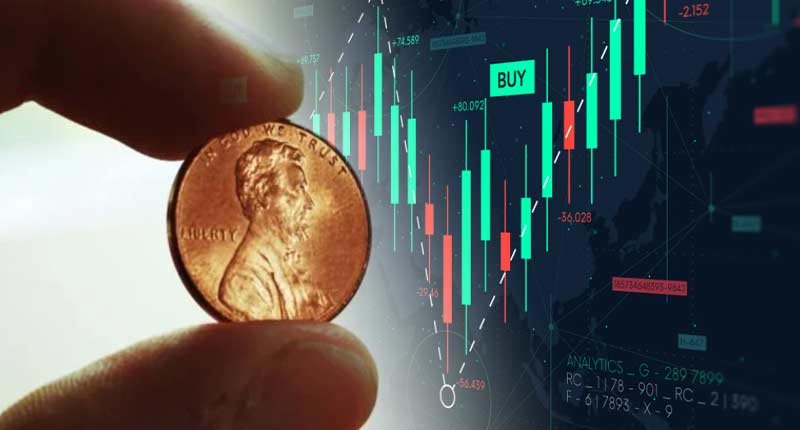What is displayed in the background of the image?
Can you provide an in-depth and detailed response to the question?

The background of the image features a digital trading chart with vibrant green and red candlestick patterns that represent stock price movements, providing a visual representation of the market trends.